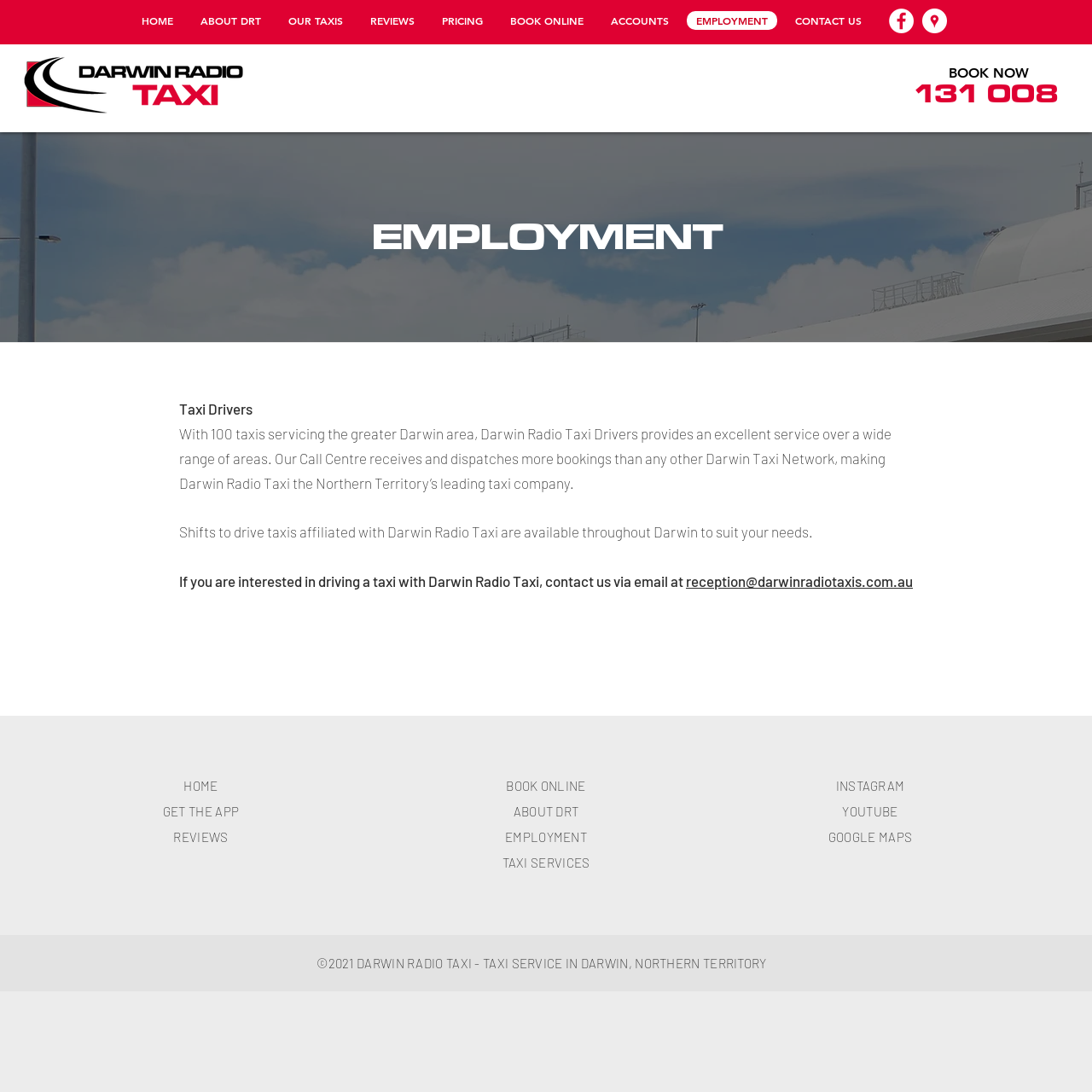What social media platforms are listed?
Refer to the screenshot and answer in one word or phrase.

Facebook, Google Places, Instagram, YouTube